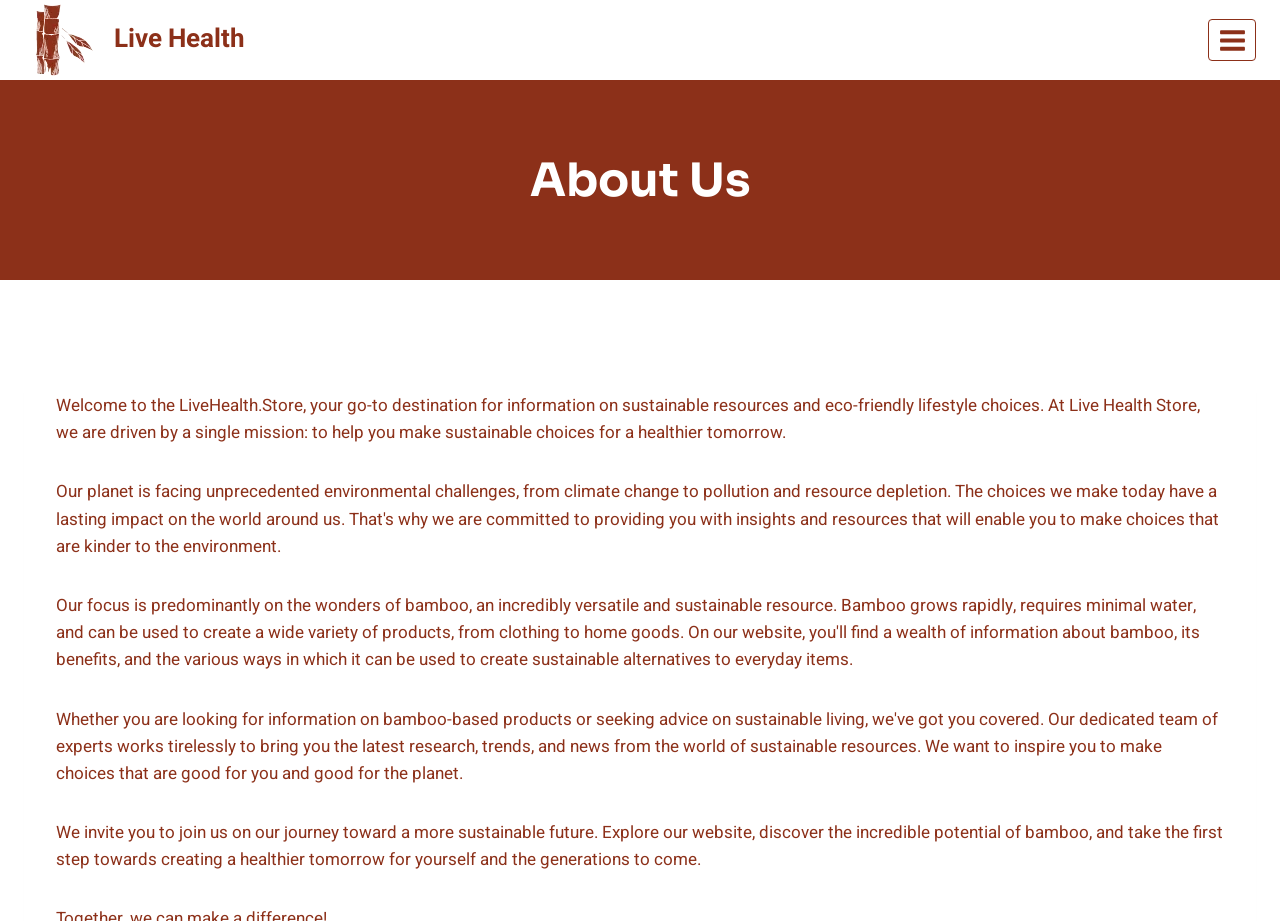Carefully observe the image and respond to the question with a detailed answer:
What is the focus of the website?

The focus of the website can be determined by looking at the StaticText element that says 'Welcome to the LiveHealth.Store, your go-to destination for information on sustainable resources and eco-friendly lifestyle choices.'